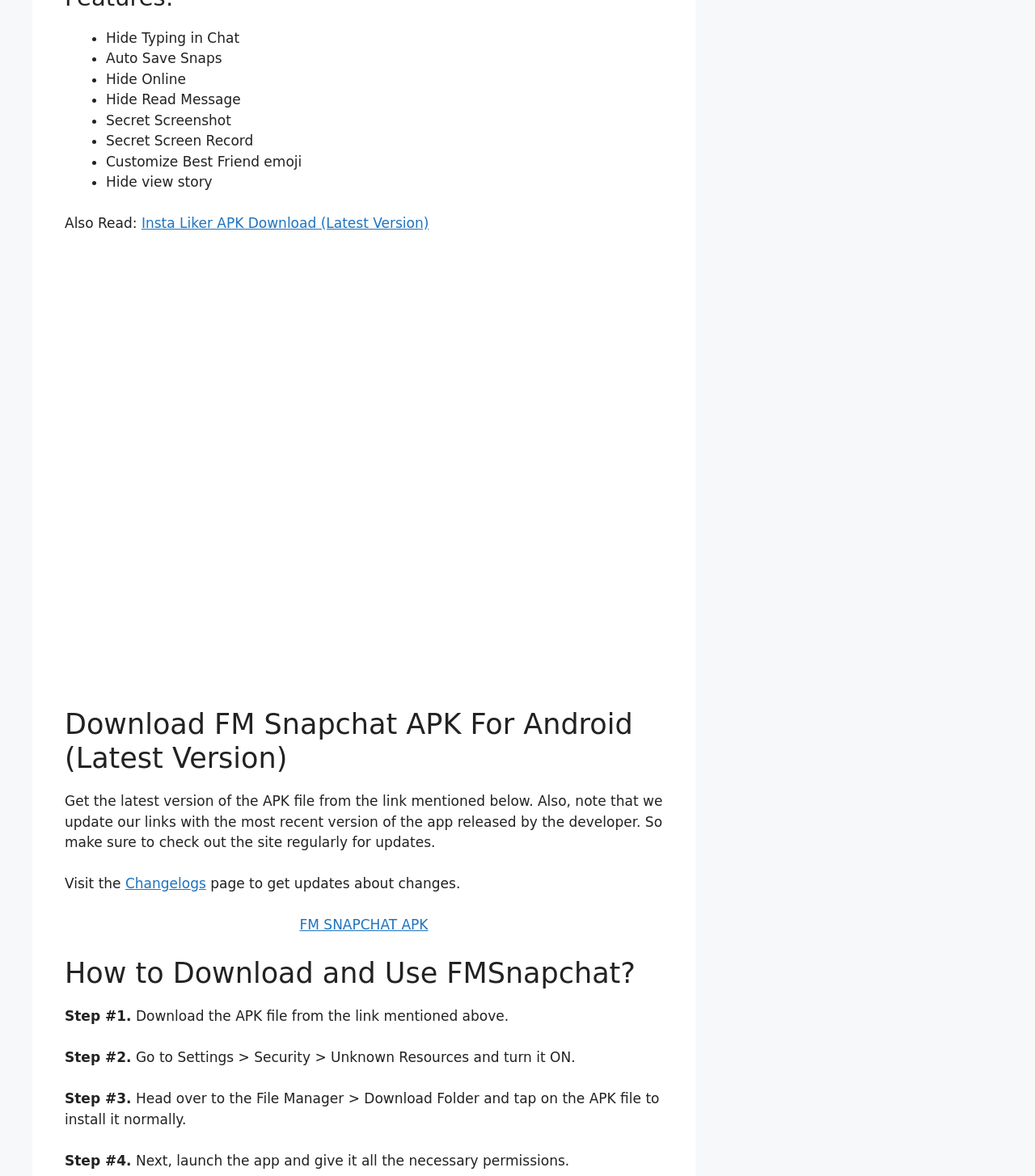What is the purpose of the 'Changelogs' page?
Ensure your answer is thorough and detailed.

The webpage provides a link to the 'Changelogs' page, which is used to get updates about changes made to the FM Snapchat APK. This page helps users stay informed about the latest changes and updates.